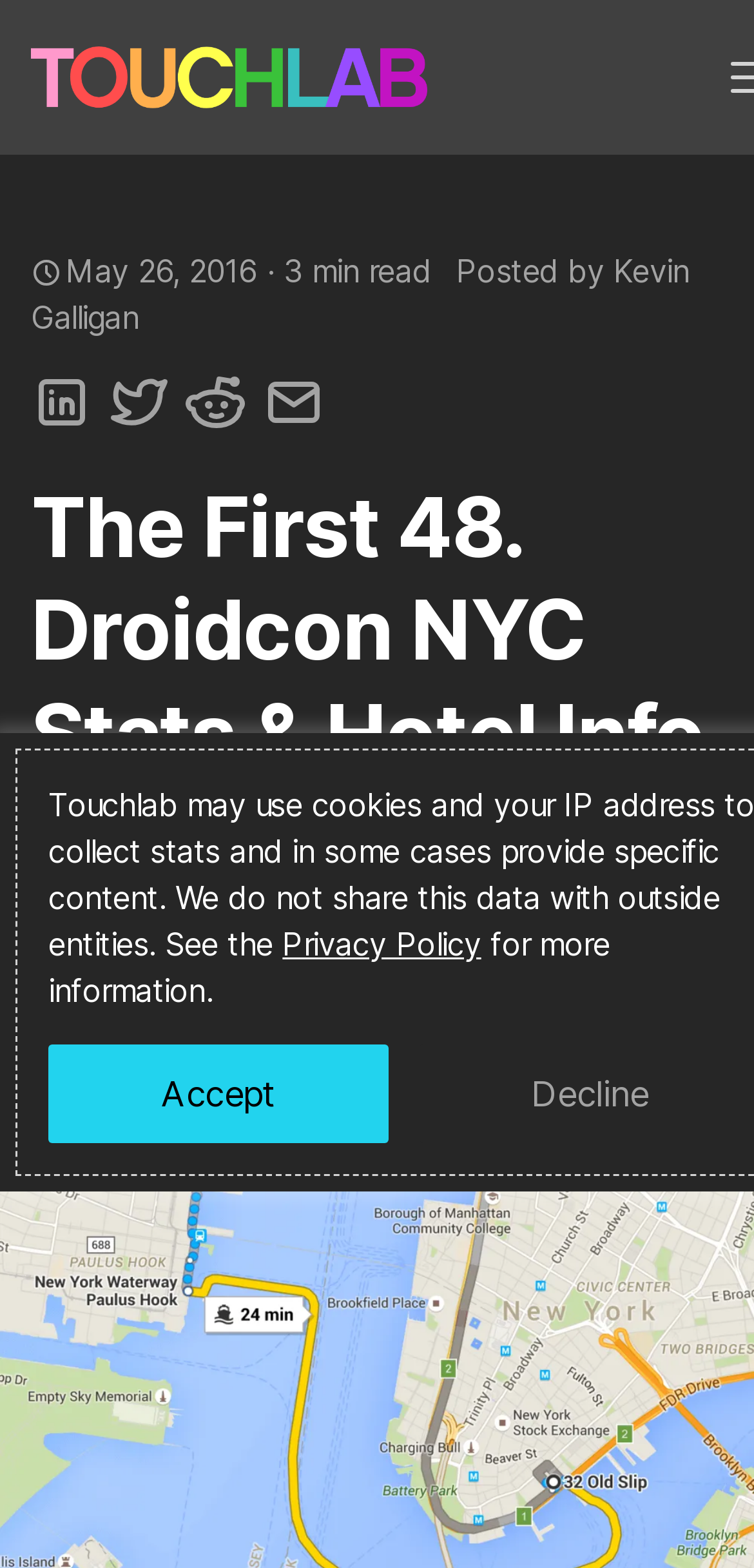Give a one-word or short phrase answer to this question: 
What is the date of the post?

May 26, 2016